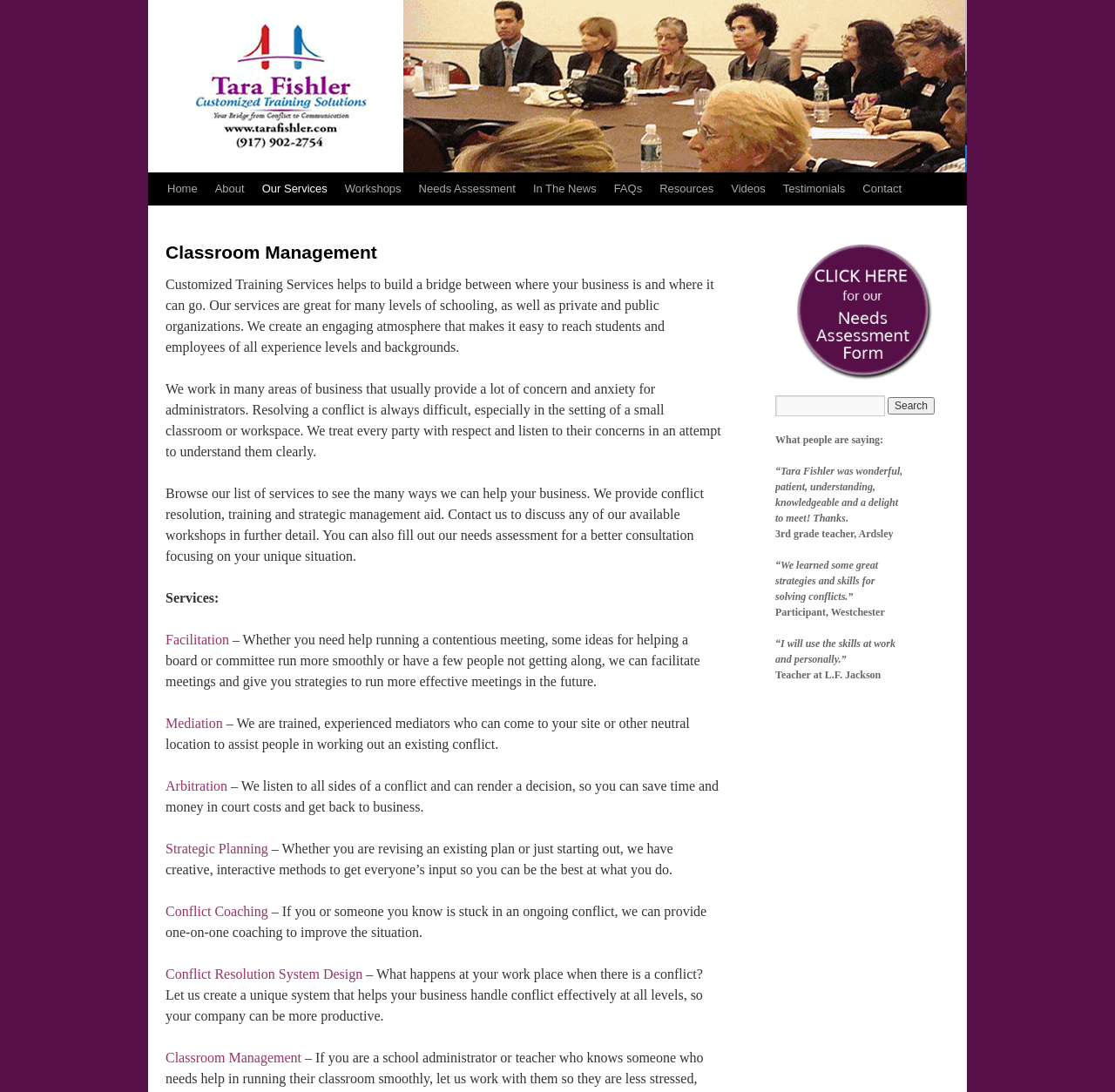Please identify the bounding box coordinates of the element I need to click to follow this instruction: "Browse the 'Mediation' service".

[0.148, 0.656, 0.2, 0.669]